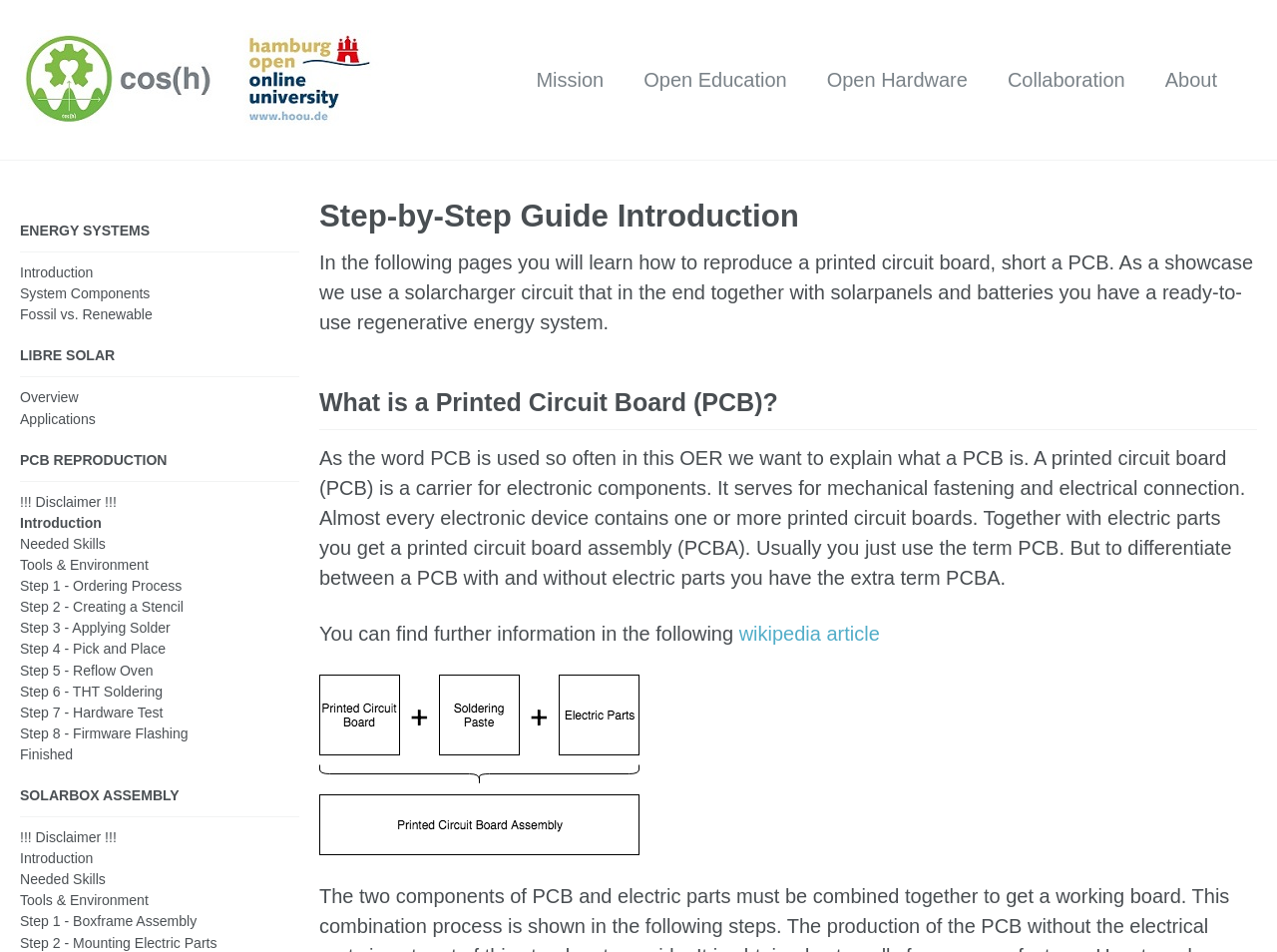Provide a single word or phrase to answer the given question: 
What is the bounding box coordinate of the image 'pcb'?

[0.25, 0.708, 0.501, 0.898]